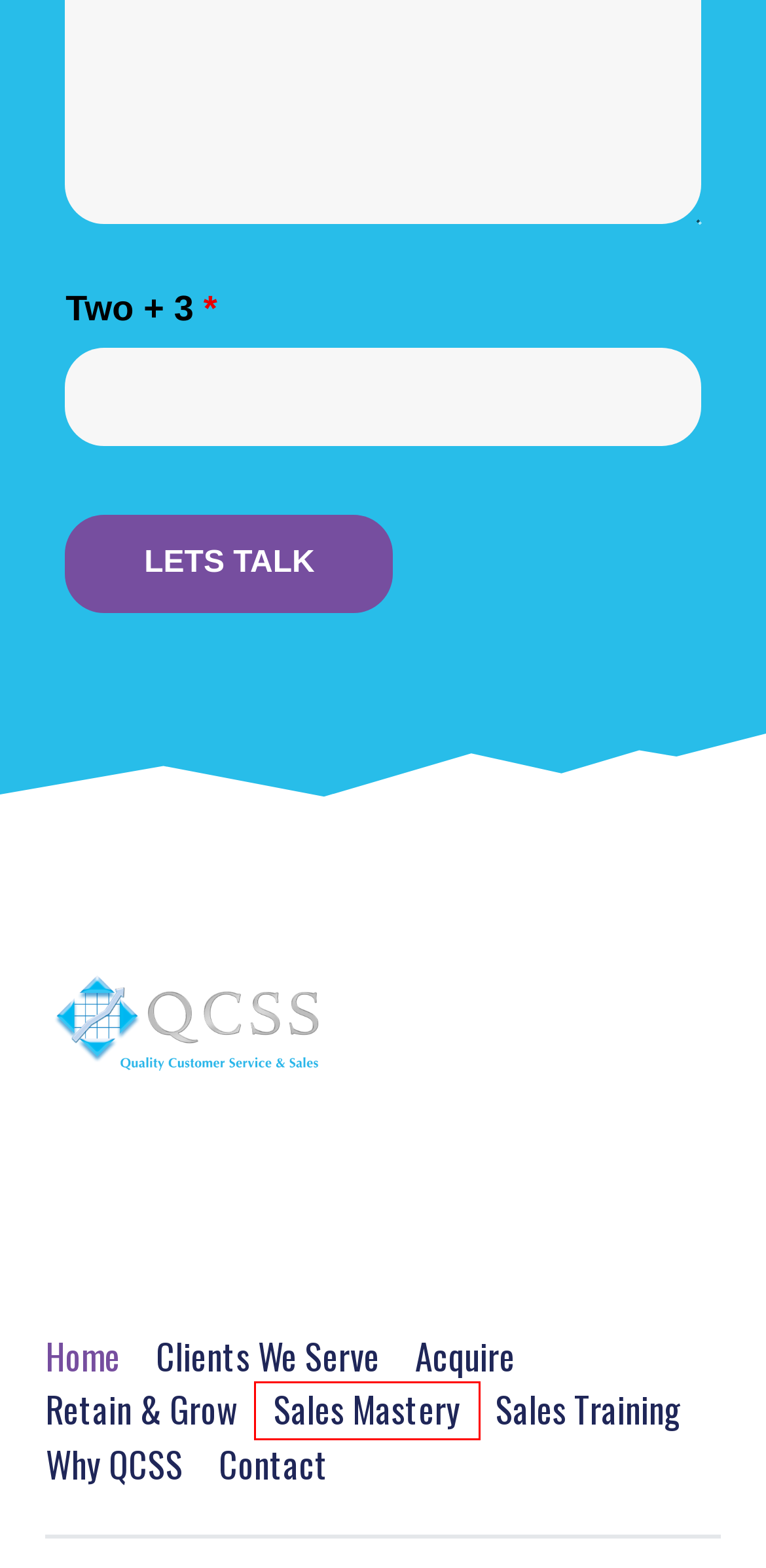With the provided webpage screenshot containing a red bounding box around a UI element, determine which description best matches the new webpage that appears after clicking the selected element. The choices are:
A. Careers - qcssinc.com
B. QCSS - qcssinc.com
C. Sales Mastery - qcssinc.com
D. Why QCSS - qcssinc.com
E. Clients We Serve - qcssinc.com
F. Contact - qcssinc.com
G. Sales Training - qcssinc.com
H. Acquire - qcssinc.com

C